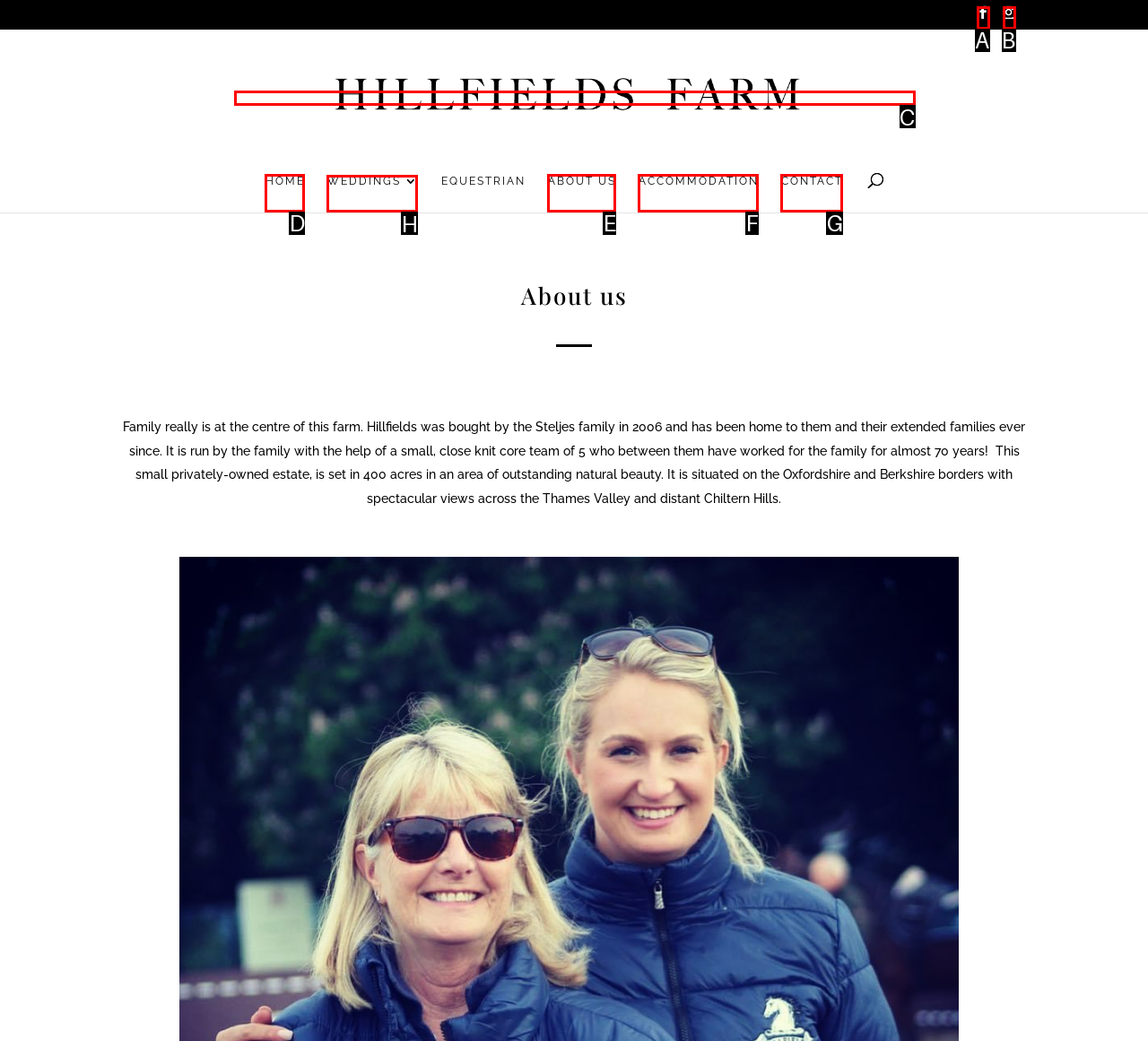Determine the letter of the element to click to accomplish this task: Visit the WEDDINGS page. Respond with the letter.

H